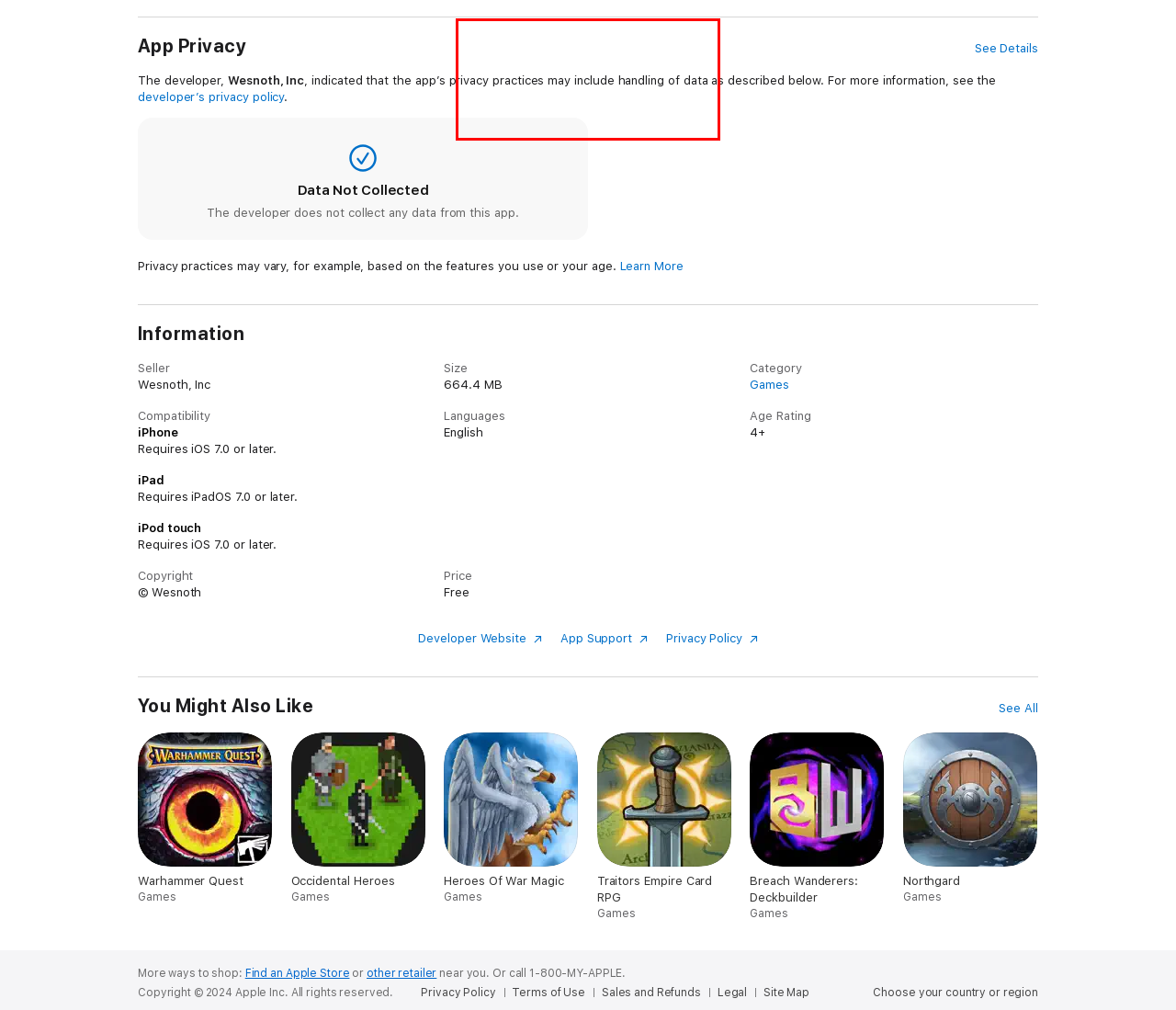Given a screenshot of a webpage with a red bounding box, please identify and retrieve the text inside the red rectangle.

The port to mobile didn’t change the tutorial to include a different control scheme (tells you to right click and such) and the controls don’t work here quite as well as they do on the PC but honestly it’s gonna be tough to find a better F2P game on mobile than this, so long as you enjoy the genre.